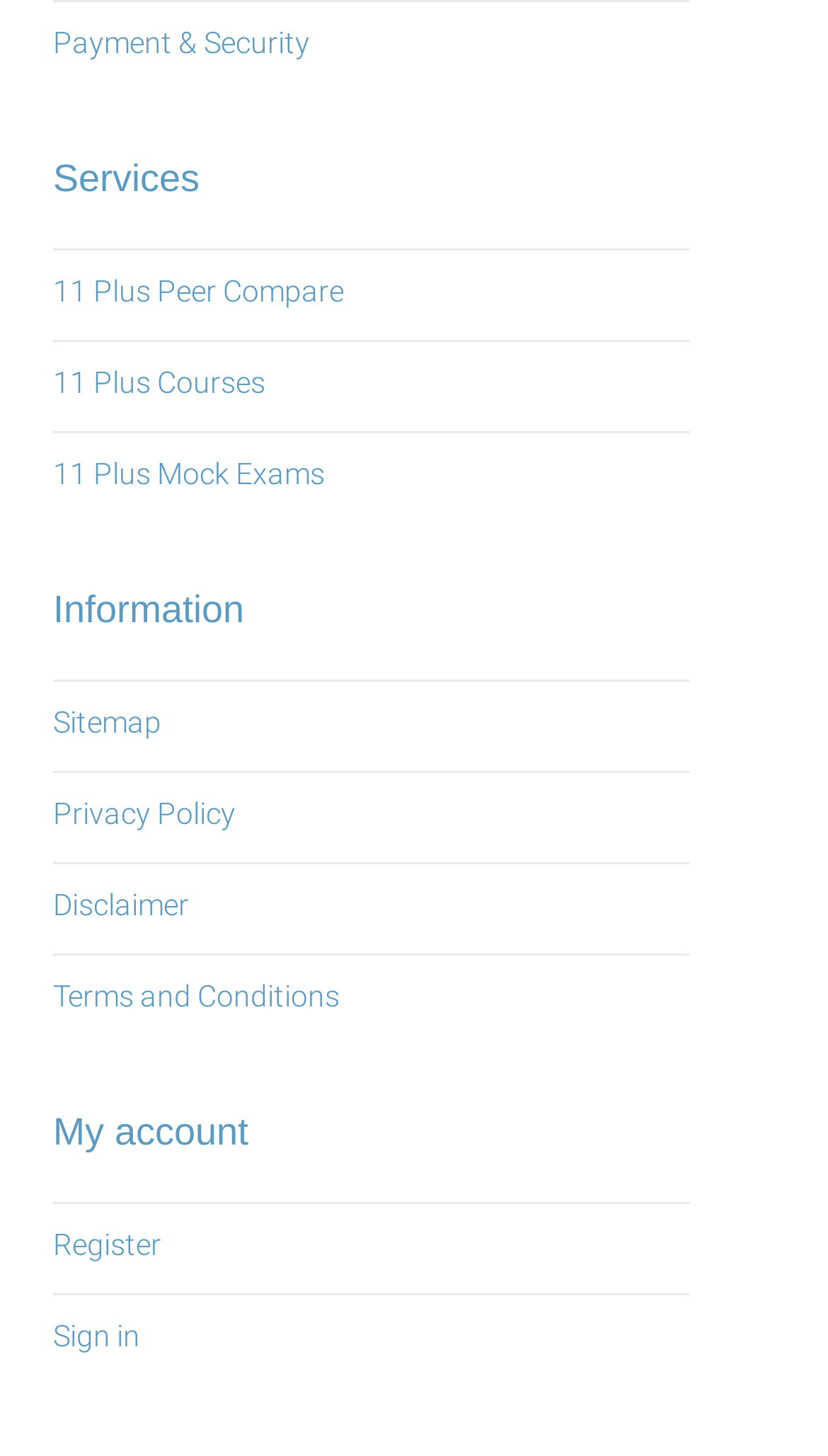Please specify the coordinates of the bounding box for the element that should be clicked to carry out this instruction: "Explore things to do". The coordinates must be four float numbers between 0 and 1, formatted as [left, top, right, bottom].

None